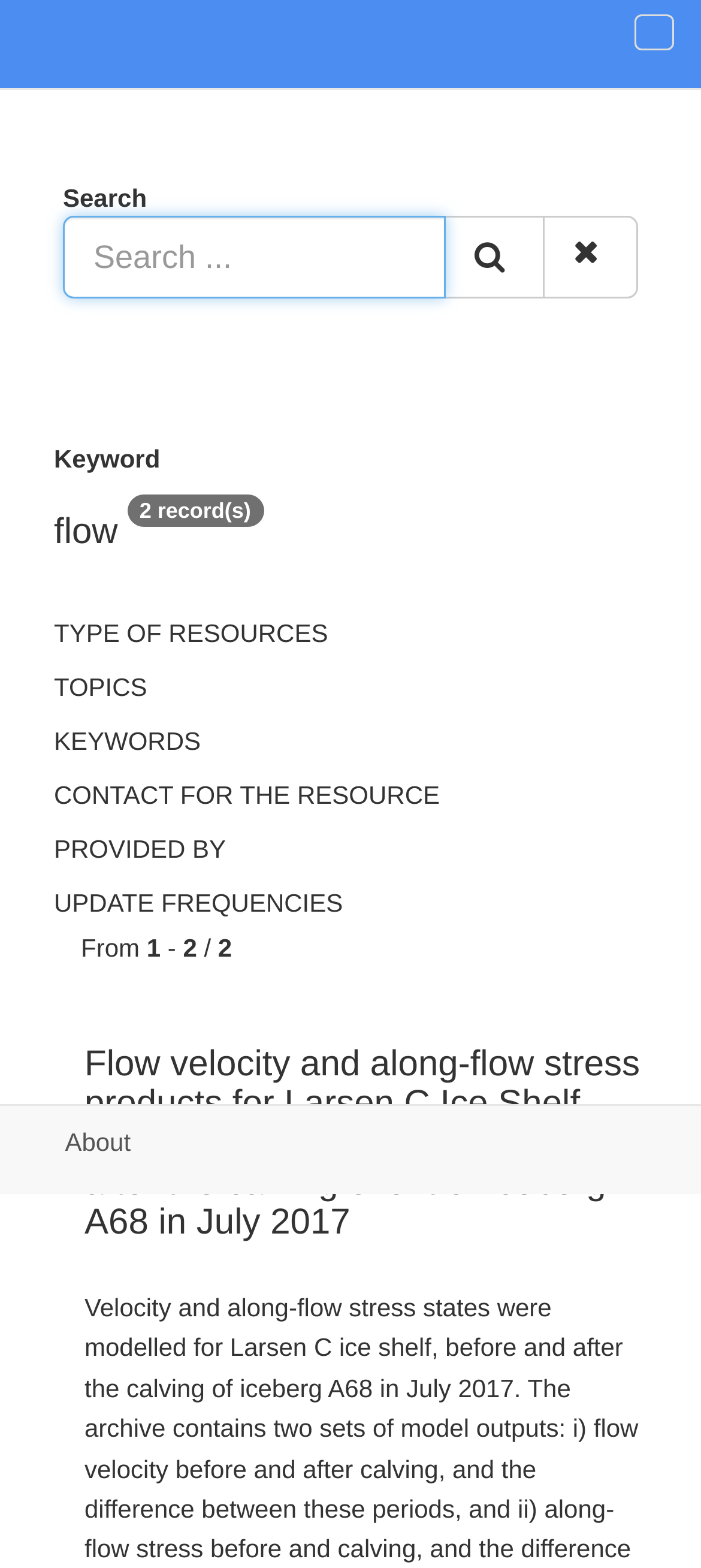Bounding box coordinates are given in the format (top-left x, top-left y, bottom-right x, bottom-right y). All values should be floating point numbers between 0 and 1. Provide the bounding box coordinate for the UI element described as: Github

[0.0, 0.763, 1.0, 0.82]